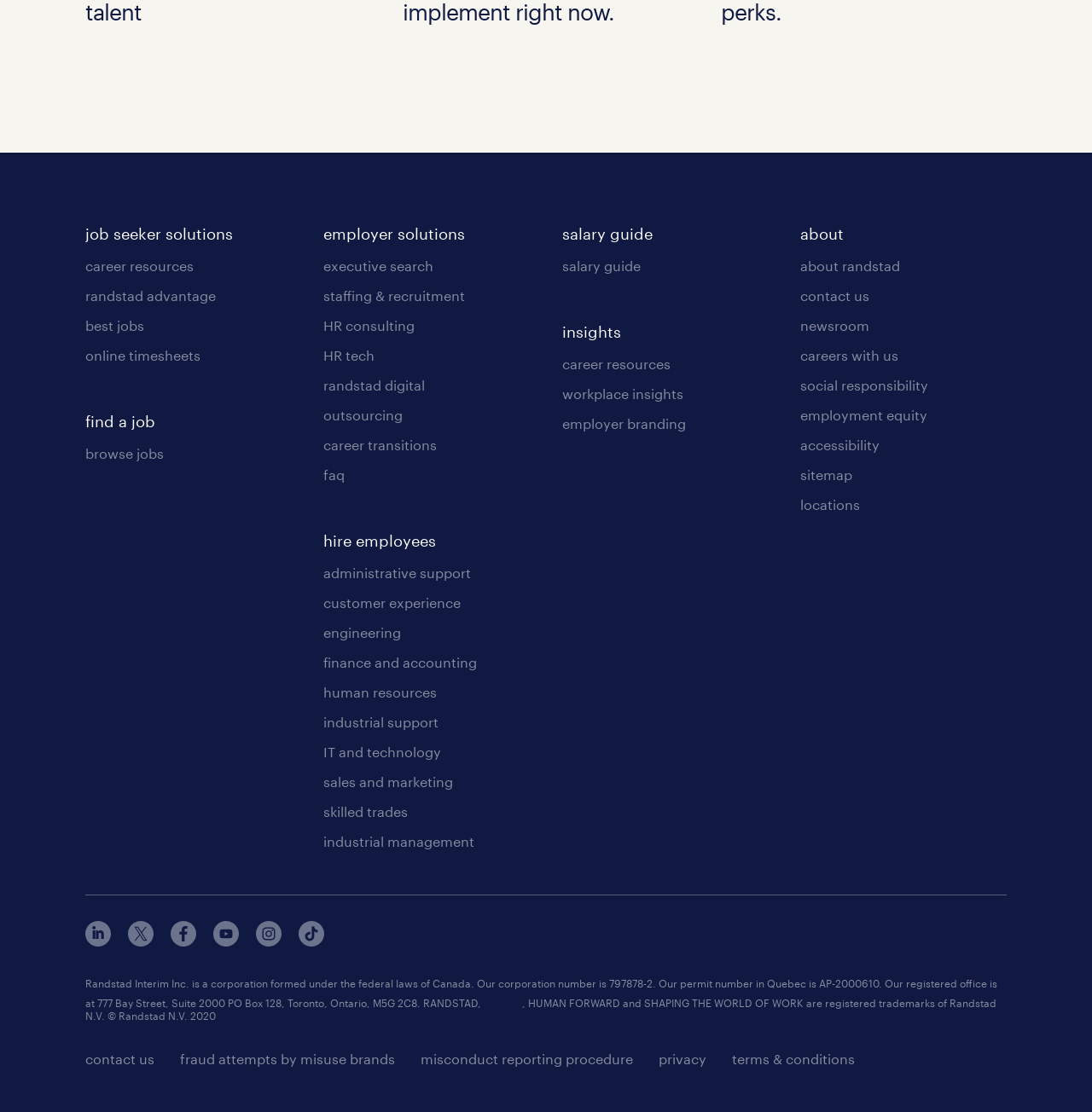Identify and provide the bounding box for the element described by: "accessibility".

[0.733, 0.392, 0.805, 0.407]